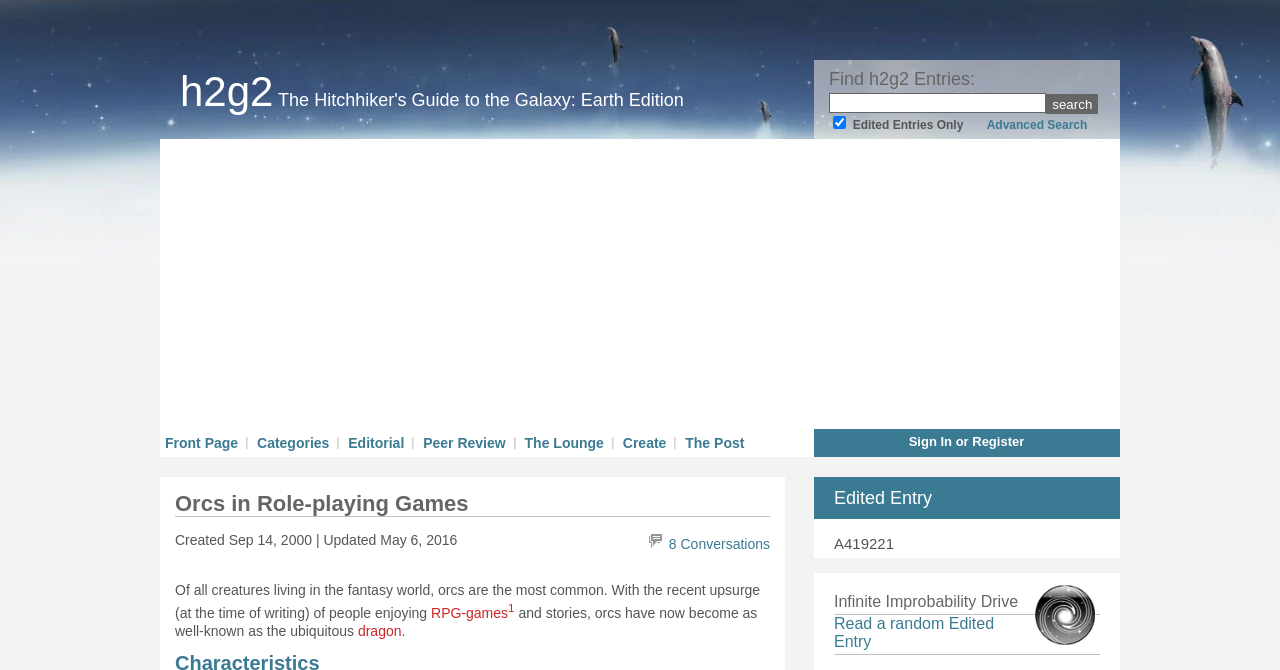Provide a single word or phrase to answer the given question: 
What is the date of creation of the edited entry?

Sep 14, 2000